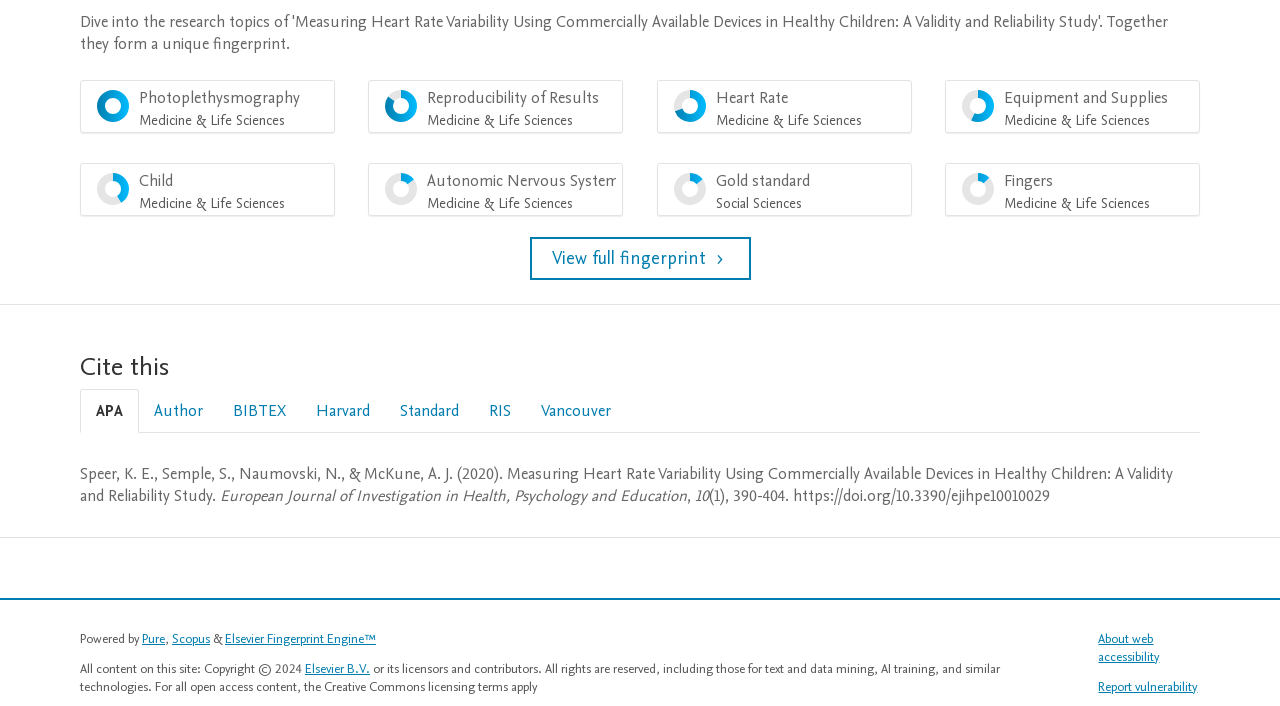Determine the bounding box coordinates for the UI element described. Format the coordinates as (top-left x, top-left y, bottom-right x, bottom-right y) and ensure all values are between 0 and 1. Element description: gold standard Social Sciences 14%

[0.513, 0.231, 0.712, 0.307]